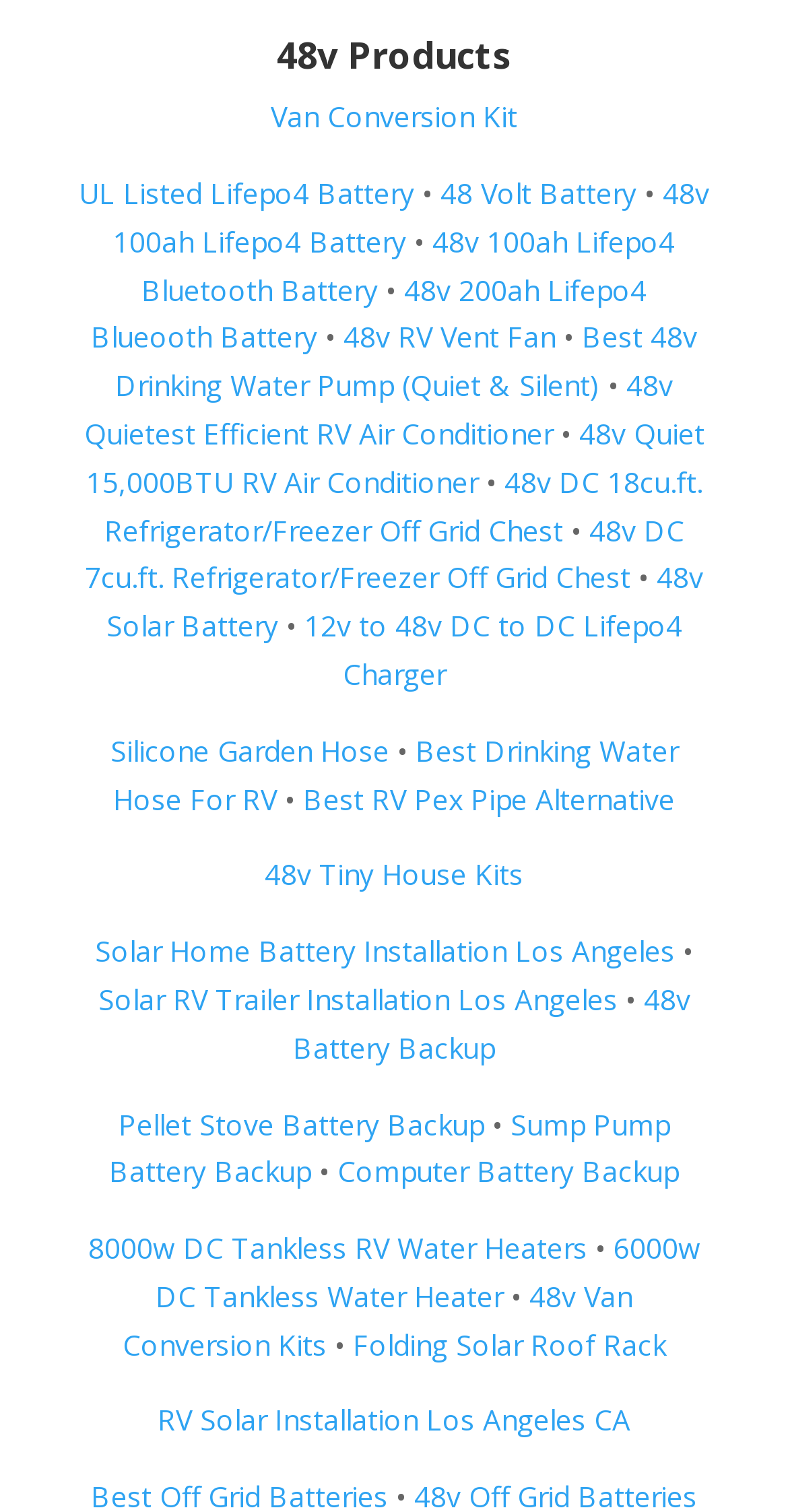Is there a product related to refrigeration on this webpage?
Using the visual information from the image, give a one-word or short-phrase answer.

Yes